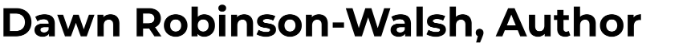When was the article published?
Based on the screenshot, provide your answer in one word or phrase.

July 4, 2020